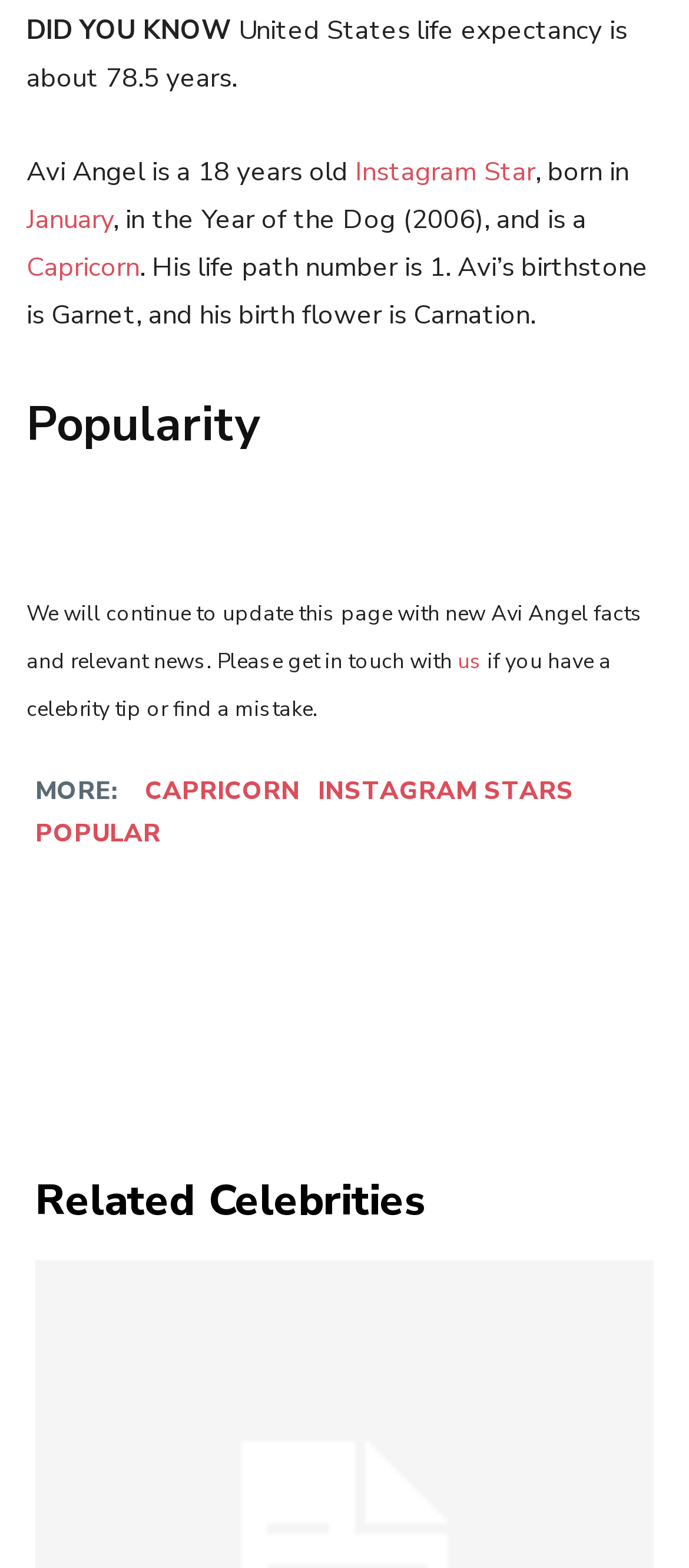Respond to the question below with a single word or phrase:
What is Avi Angel's zodiac sign?

Capricorn